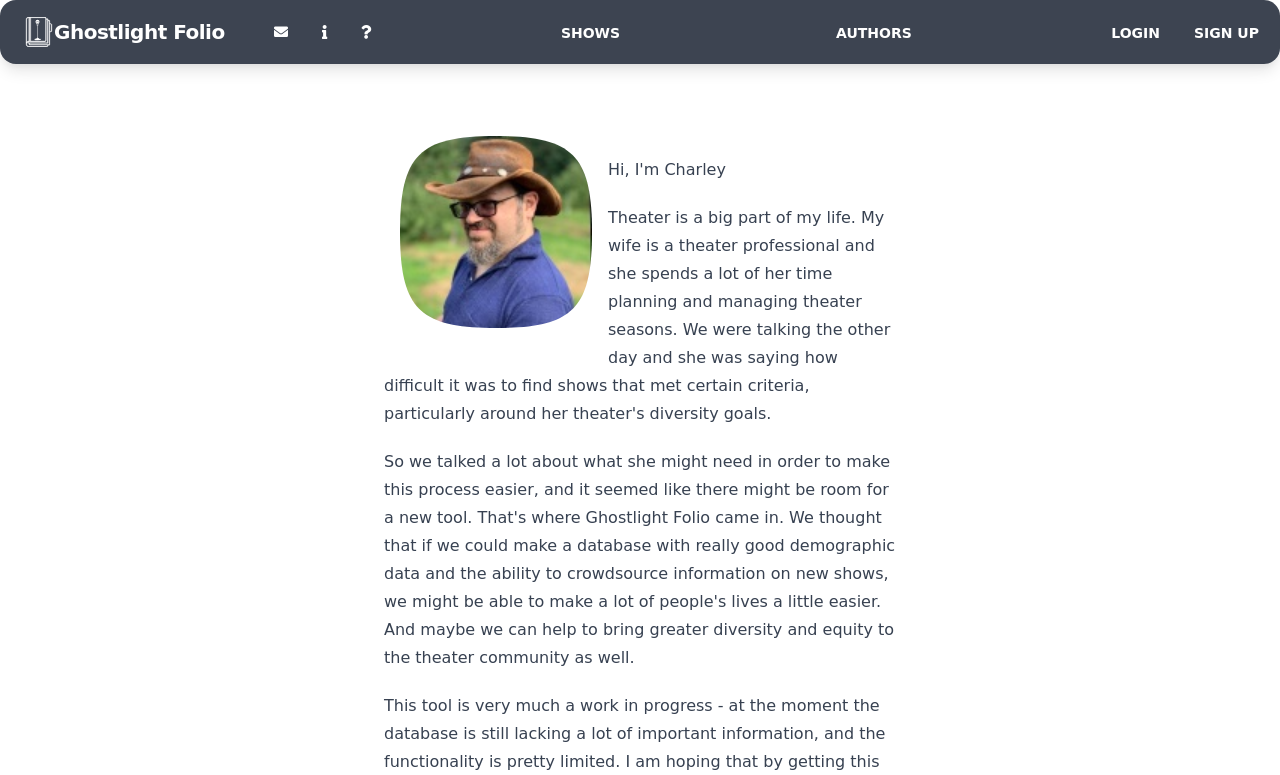Find the bounding box coordinates of the clickable area that will achieve the following instruction: "Search the blog".

None